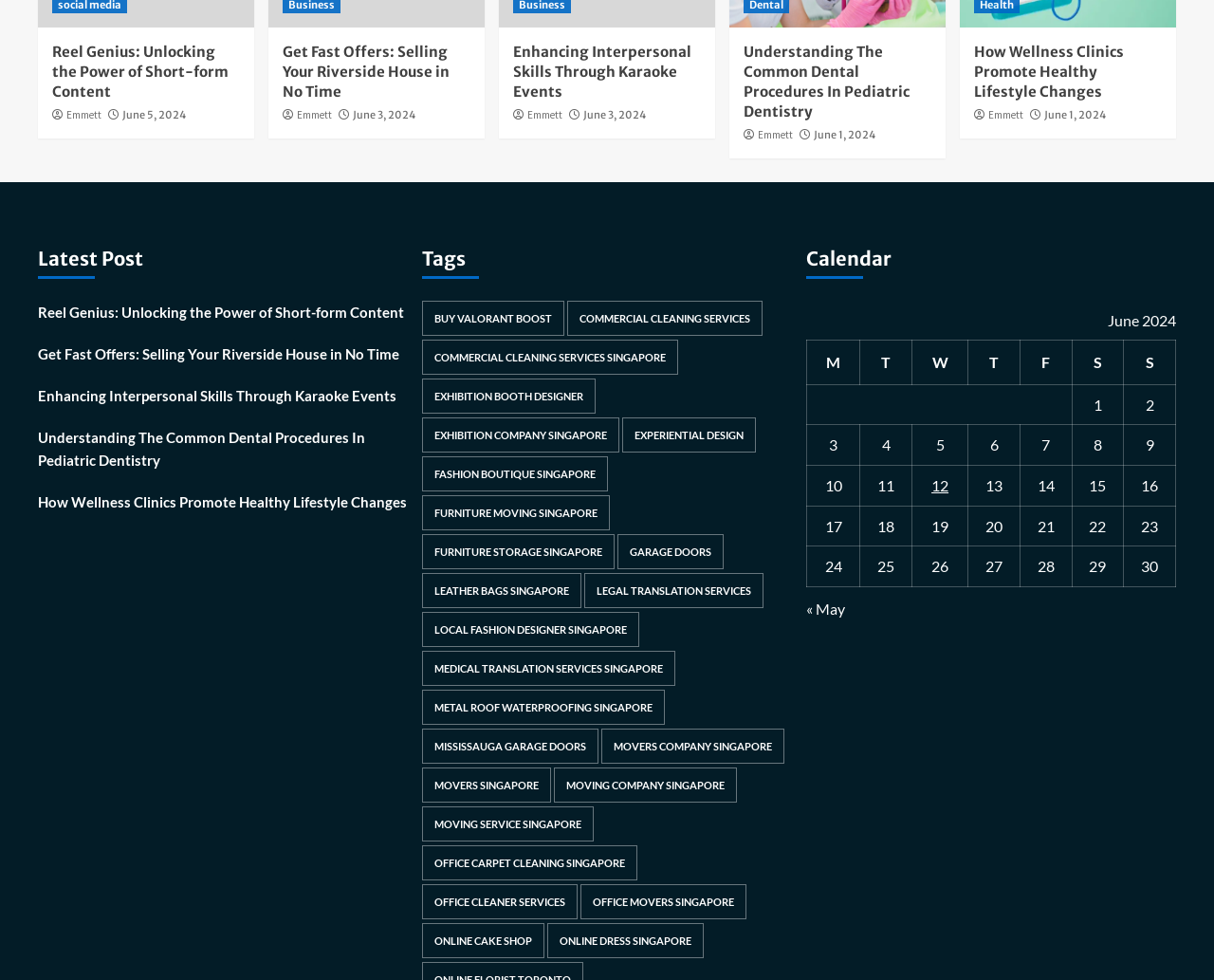Provide a short answer using a single word or phrase for the following question: 
Who is the author of the second post?

Emmett